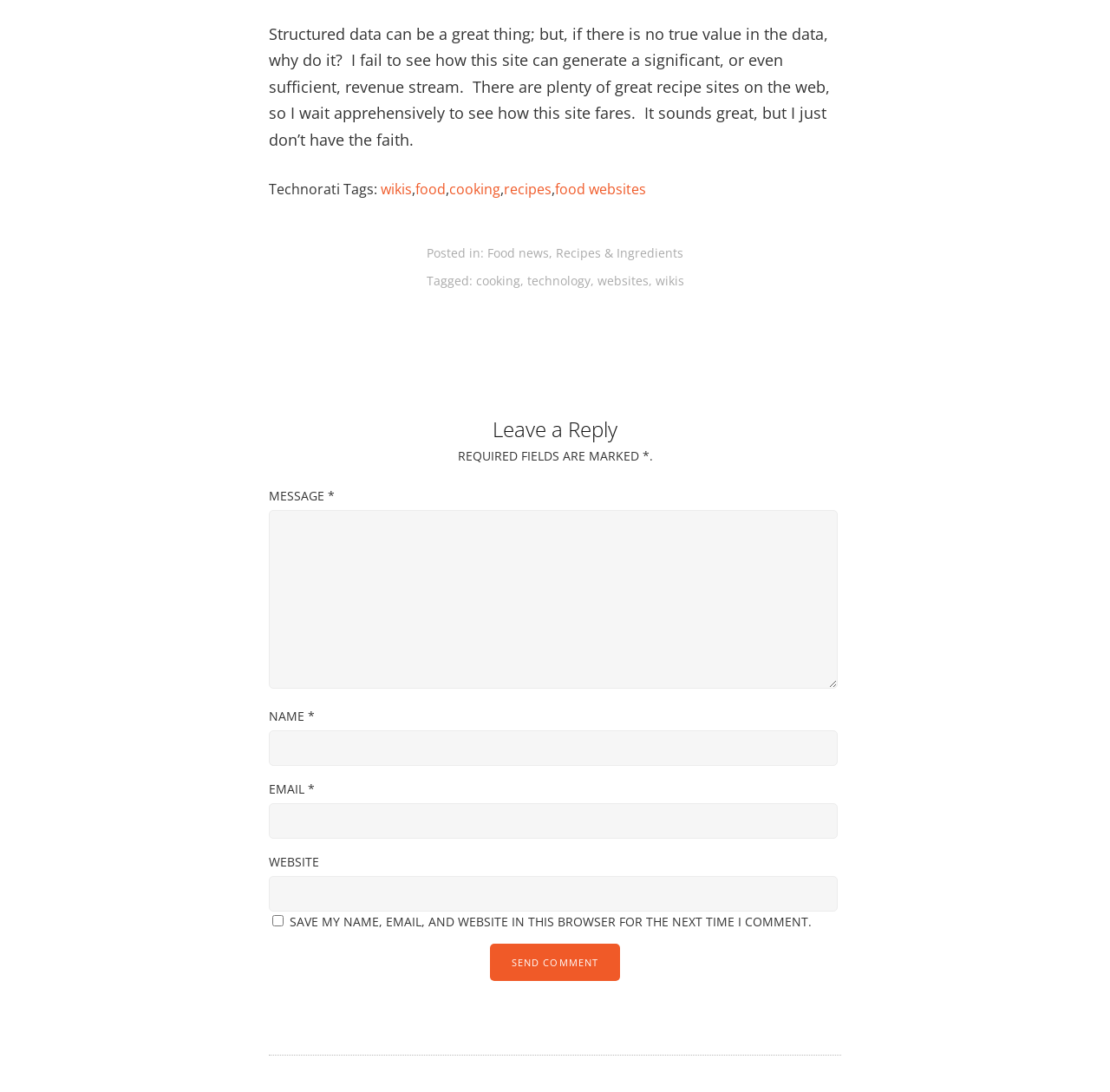Identify the bounding box coordinates of the section to be clicked to complete the task described by the following instruction: "Enter your name". The coordinates should be four float numbers between 0 and 1, formatted as [left, top, right, bottom].

[0.242, 0.669, 0.754, 0.701]